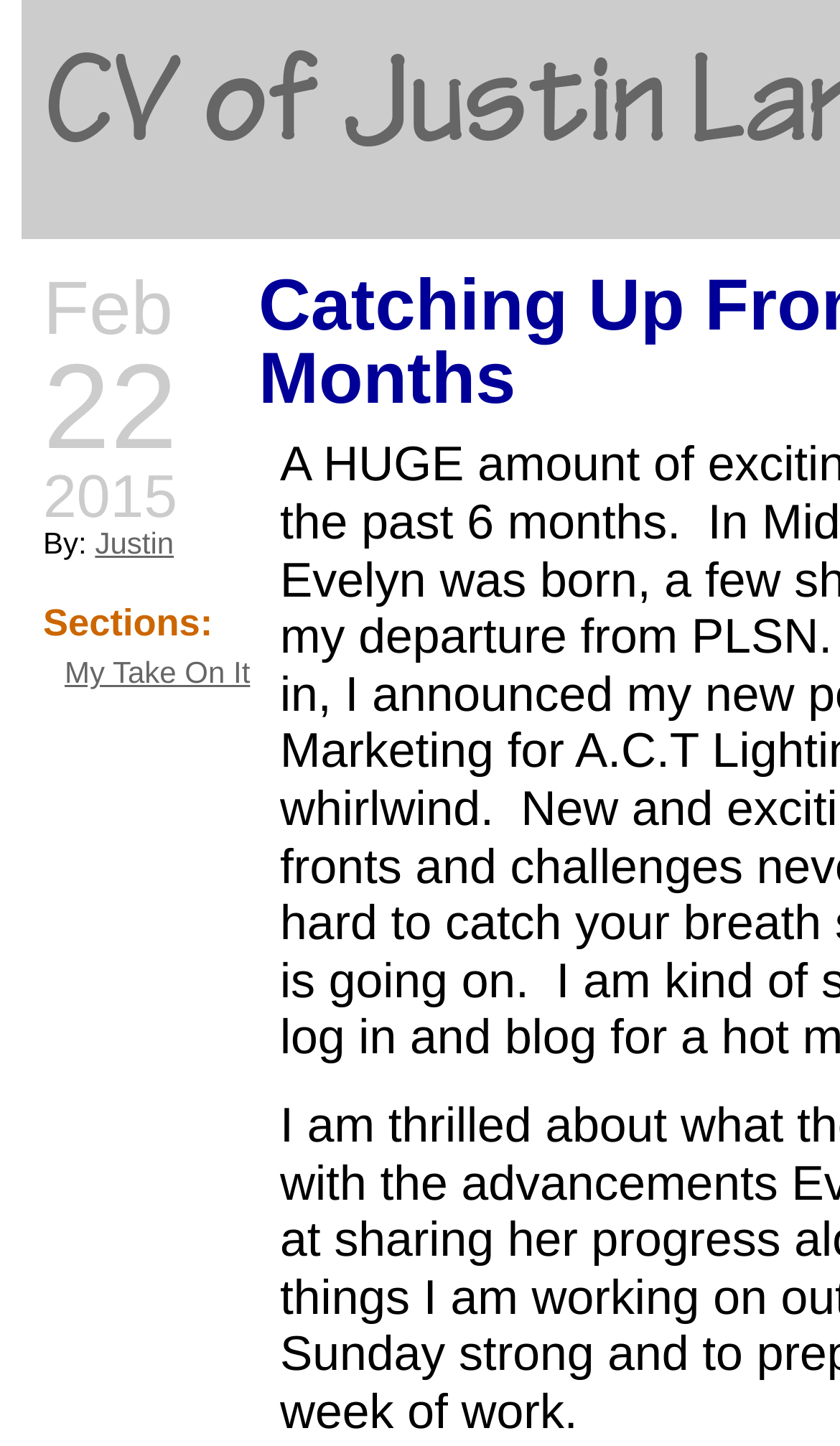Show the bounding box coordinates for the HTML element as described: "My Take On It".

[0.077, 0.453, 0.298, 0.477]